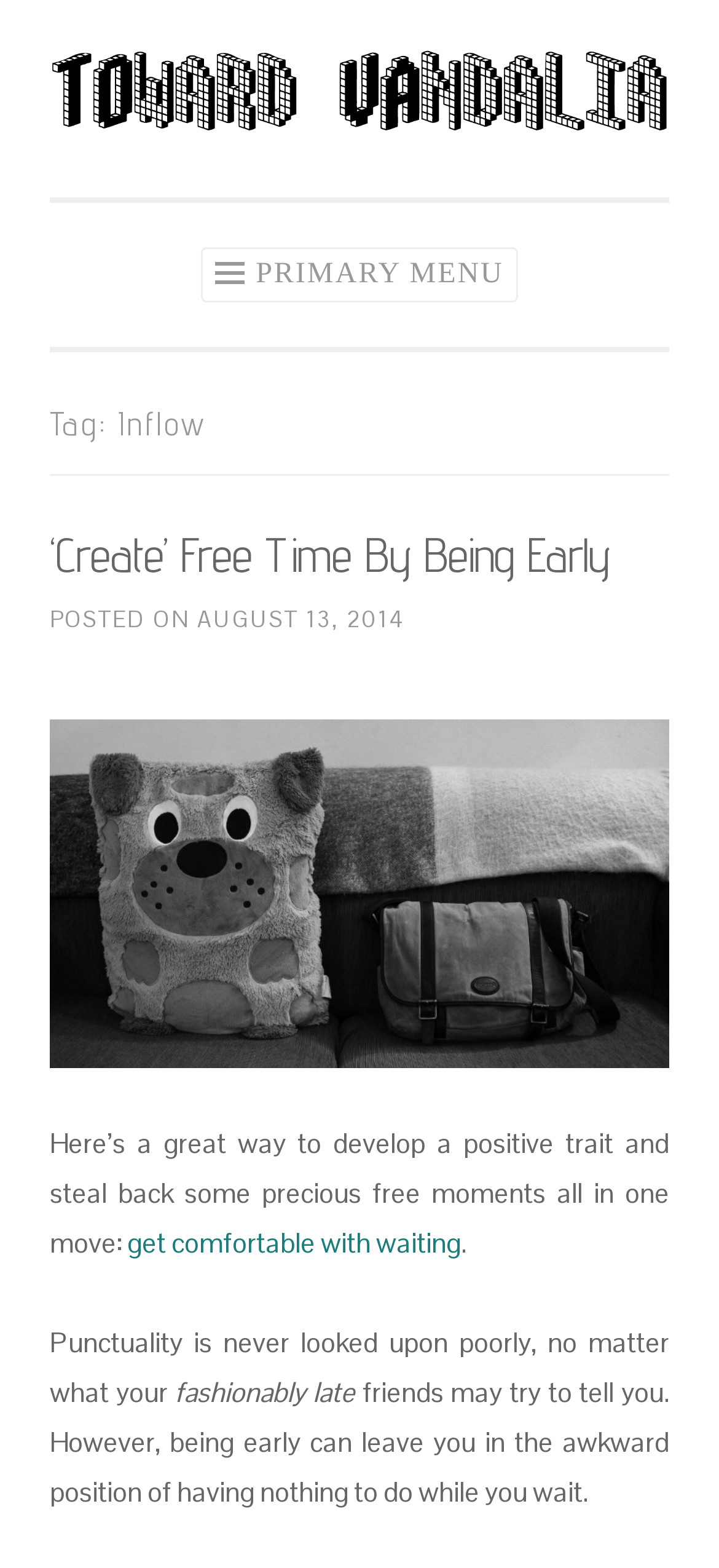Mark the bounding box of the element that matches the following description: "get comfortable with waiting".

[0.177, 0.781, 0.641, 0.804]